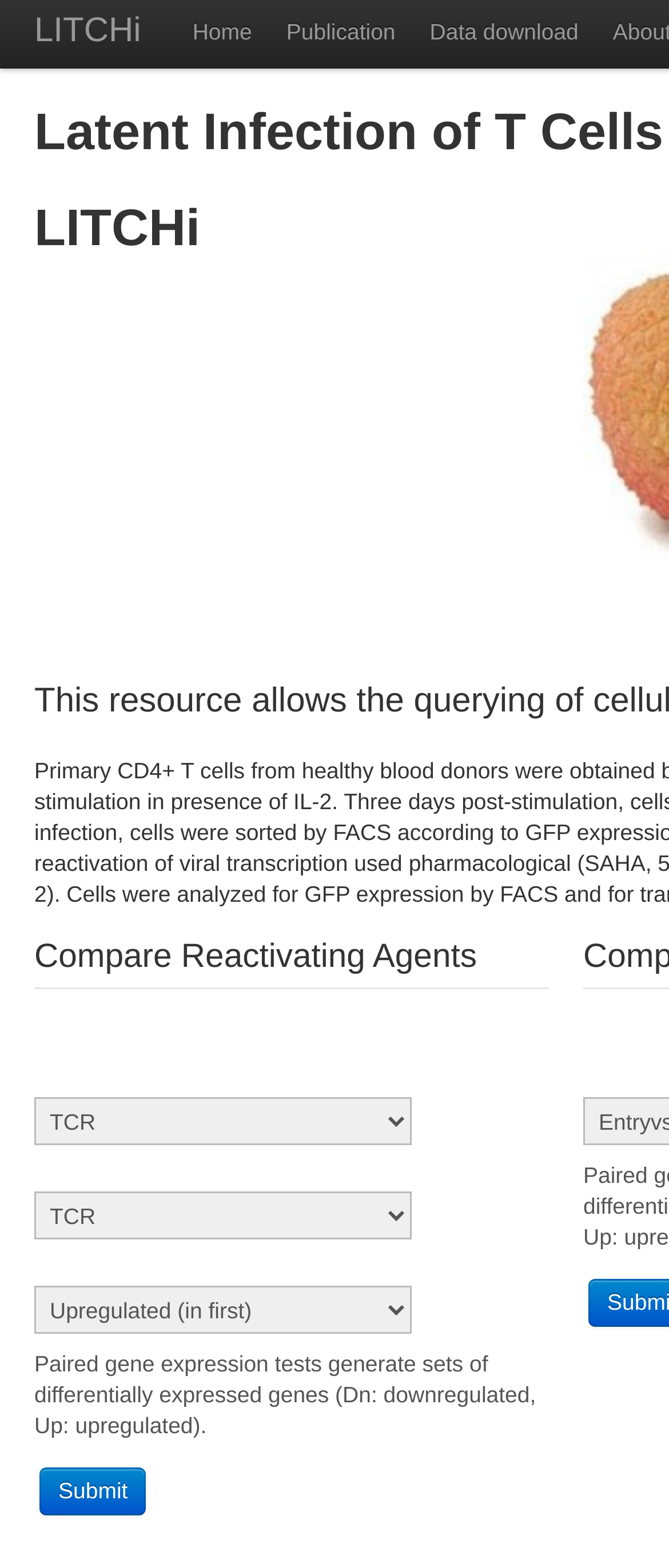What is the purpose of the 'Submit' button?
Refer to the image and give a detailed answer to the query.

The 'Submit' button is located at the bottom of the 'Compare Reactivating Agents' group, which contains several comboboxes and a static text describing paired gene expression tests. Therefore, I infer that the 'Submit' button is used to submit a form related to comparing reactivating agents.